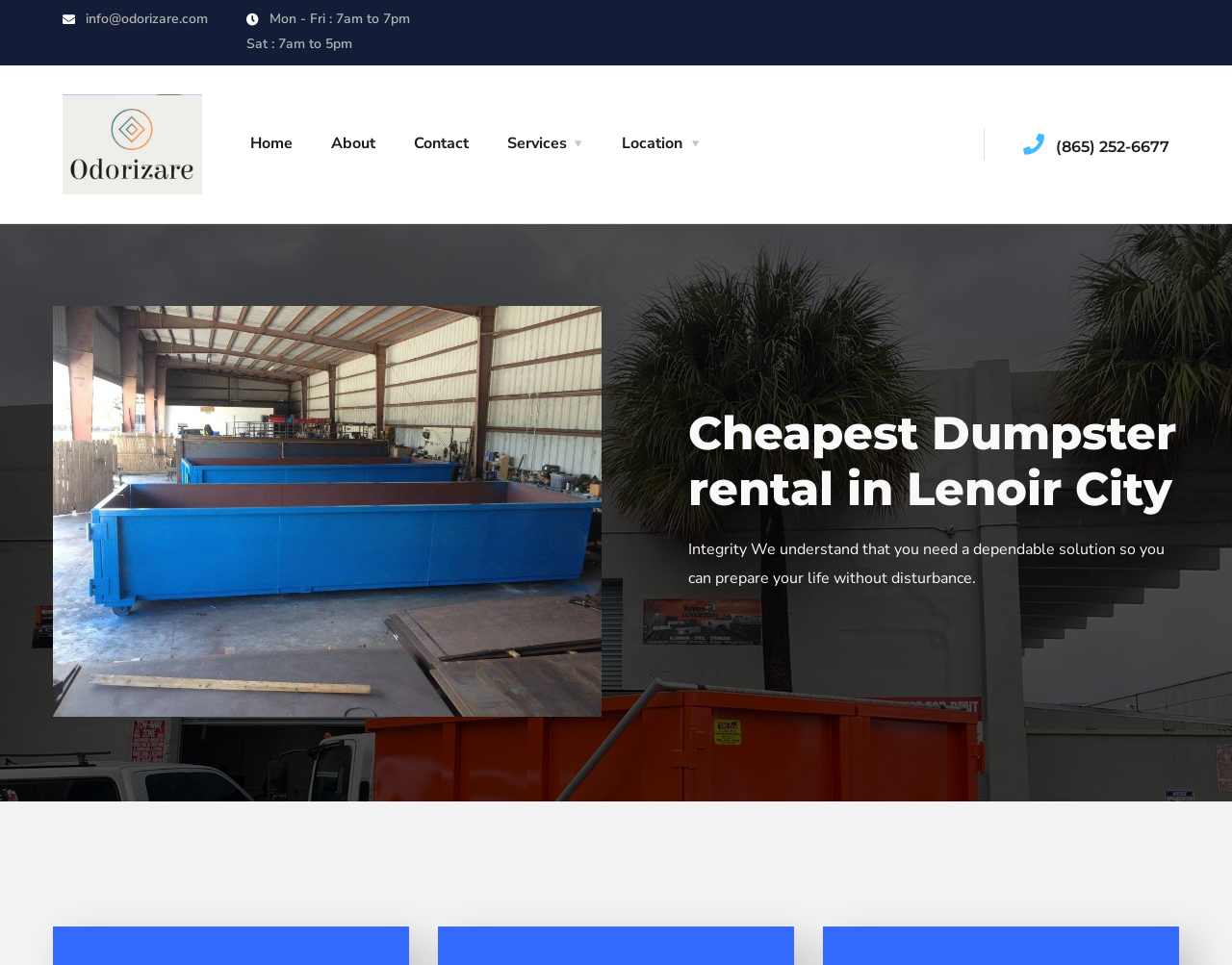What are the business hours on Saturday?
Provide an in-depth and detailed explanation in response to the question.

I found the business hours by looking at the StaticText element with the text 'Sat : 7am to 5pm' which is located near the top of the page.